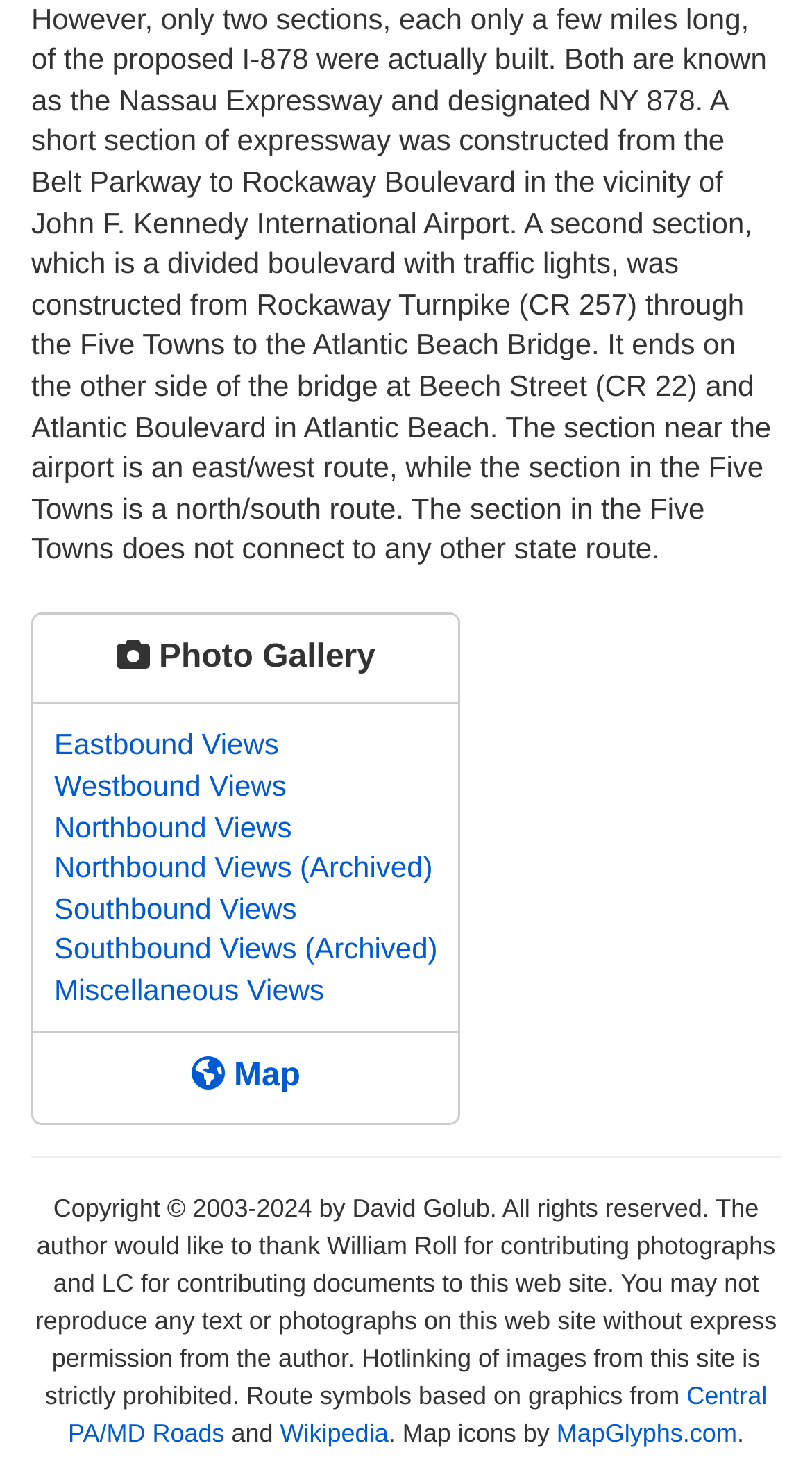Extract the bounding box coordinates of the UI element described: "Northbound Views (Archived)". Provide the coordinates in the format [left, top, right, bottom] with values ranging from 0 to 1.

[0.067, 0.576, 0.533, 0.598]